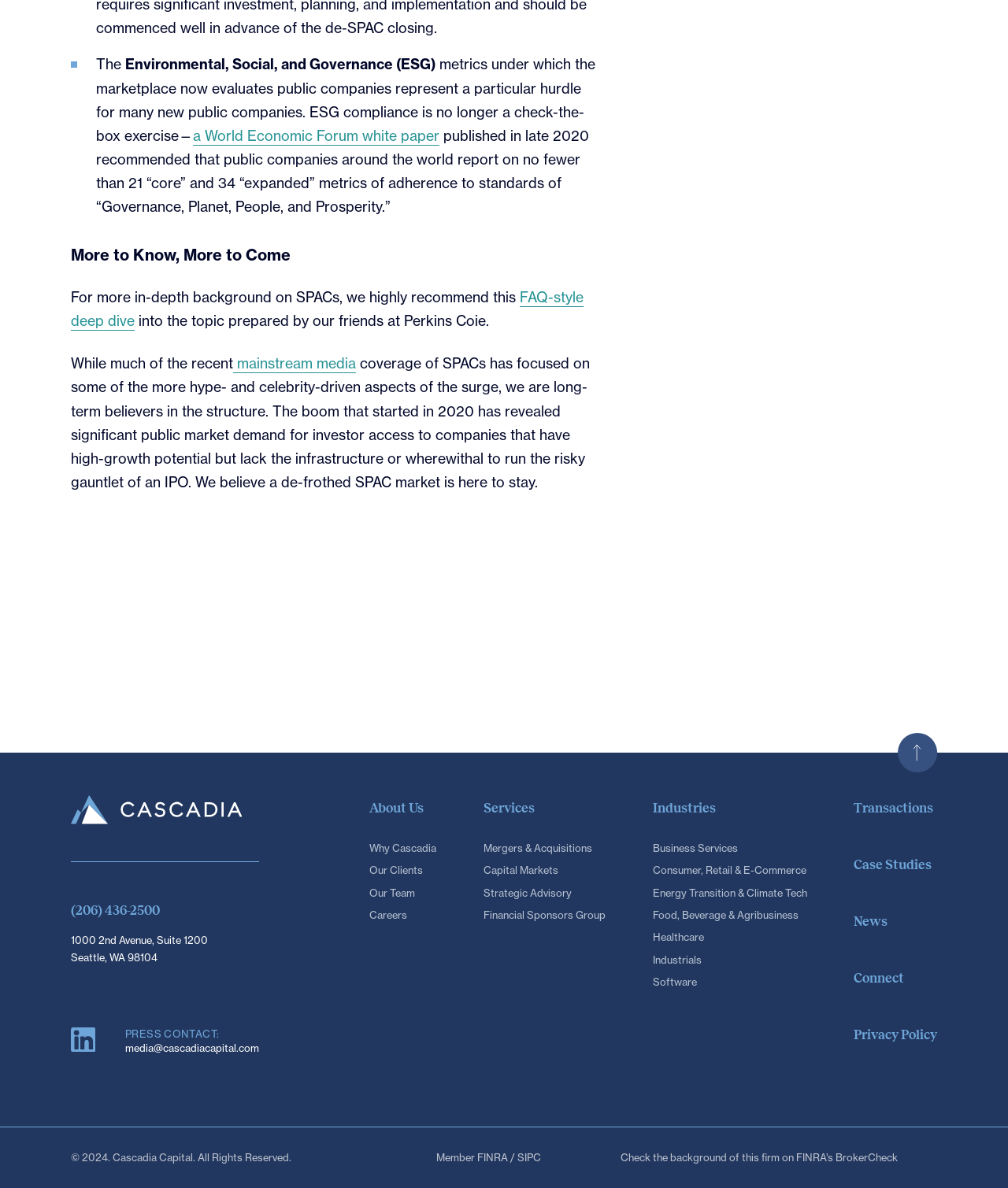What is the topic of the article?
Please provide a comprehensive answer based on the details in the screenshot.

The topic of the article can be determined by reading the static text elements at the top of the webpage, which mention 'Environmental, Social, and Governance (ESG) metrics' and 'ESG compliance'. This suggests that the article is discussing the topic of ESG compliance.